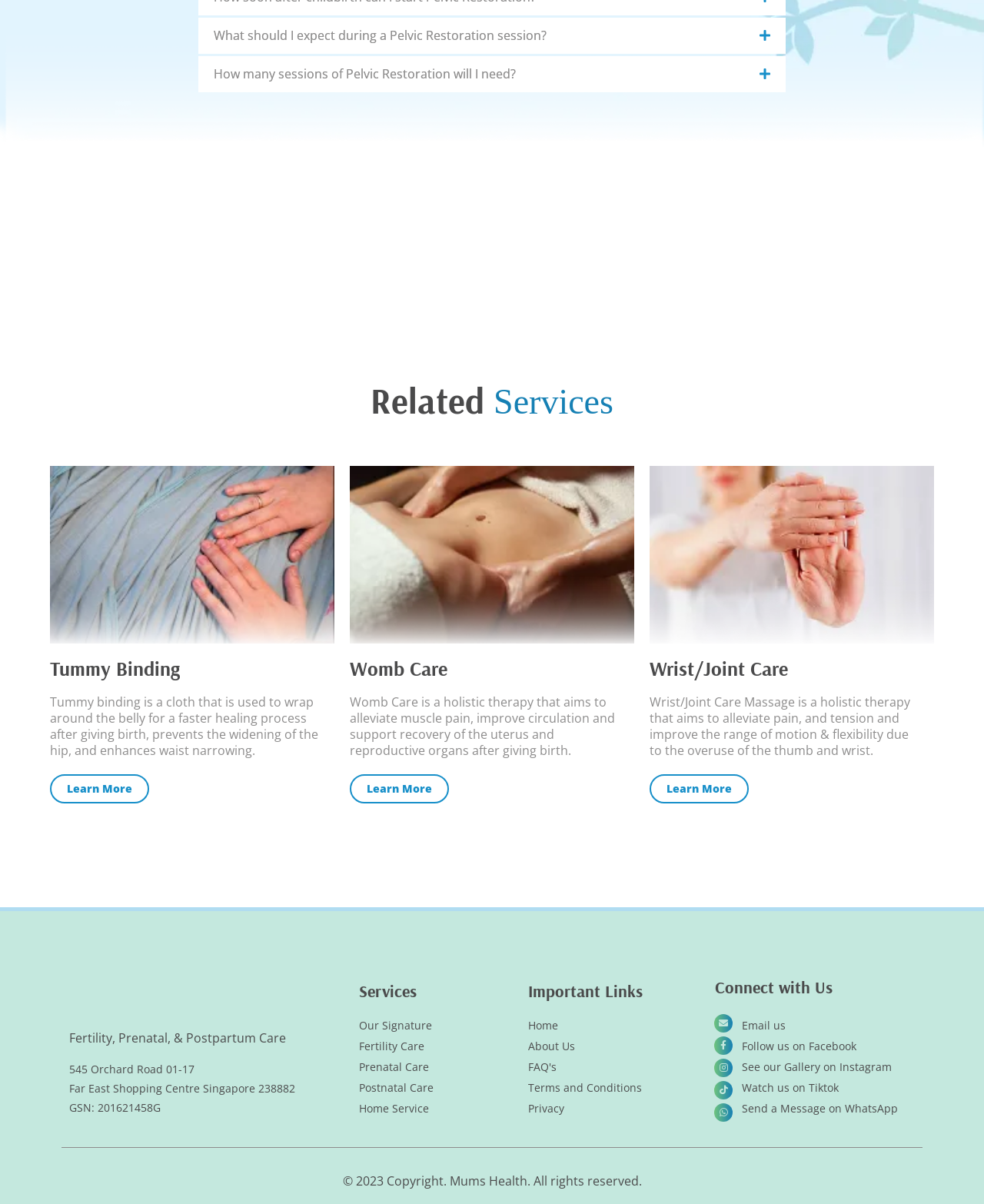Find the bounding box coordinates of the clickable area required to complete the following action: "Learn more about Tummy Binding".

[0.051, 0.643, 0.152, 0.667]